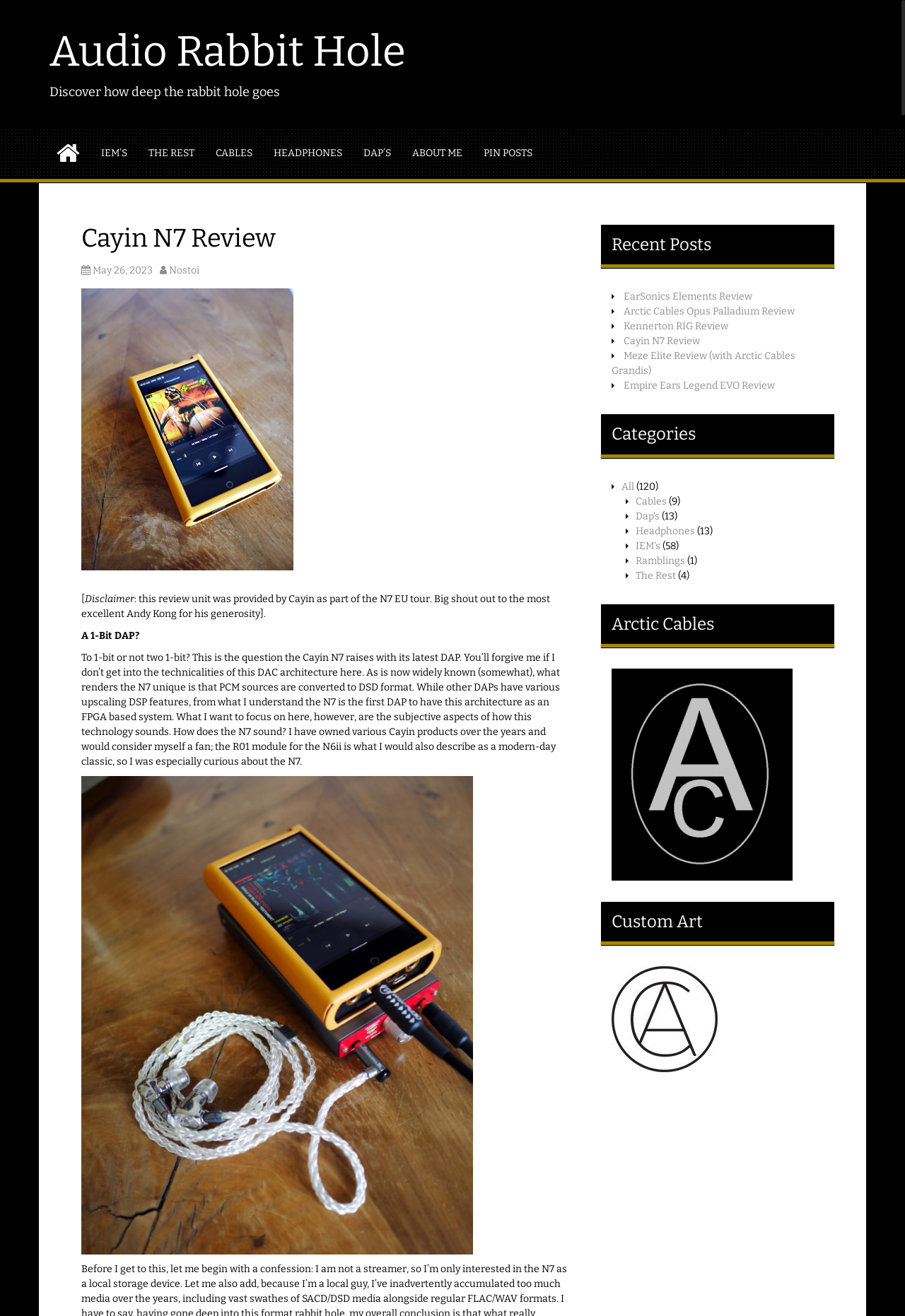Utilize the information from the image to answer the question in detail:
What is the unique feature of the Cayin N7?

The webpage mentions that the Cayin N7 raises the question 'To 1-bit or not two 1-bit?' and later explains that the N7 converts PCM sources to DSD format, making it a 1-Bit DAP.